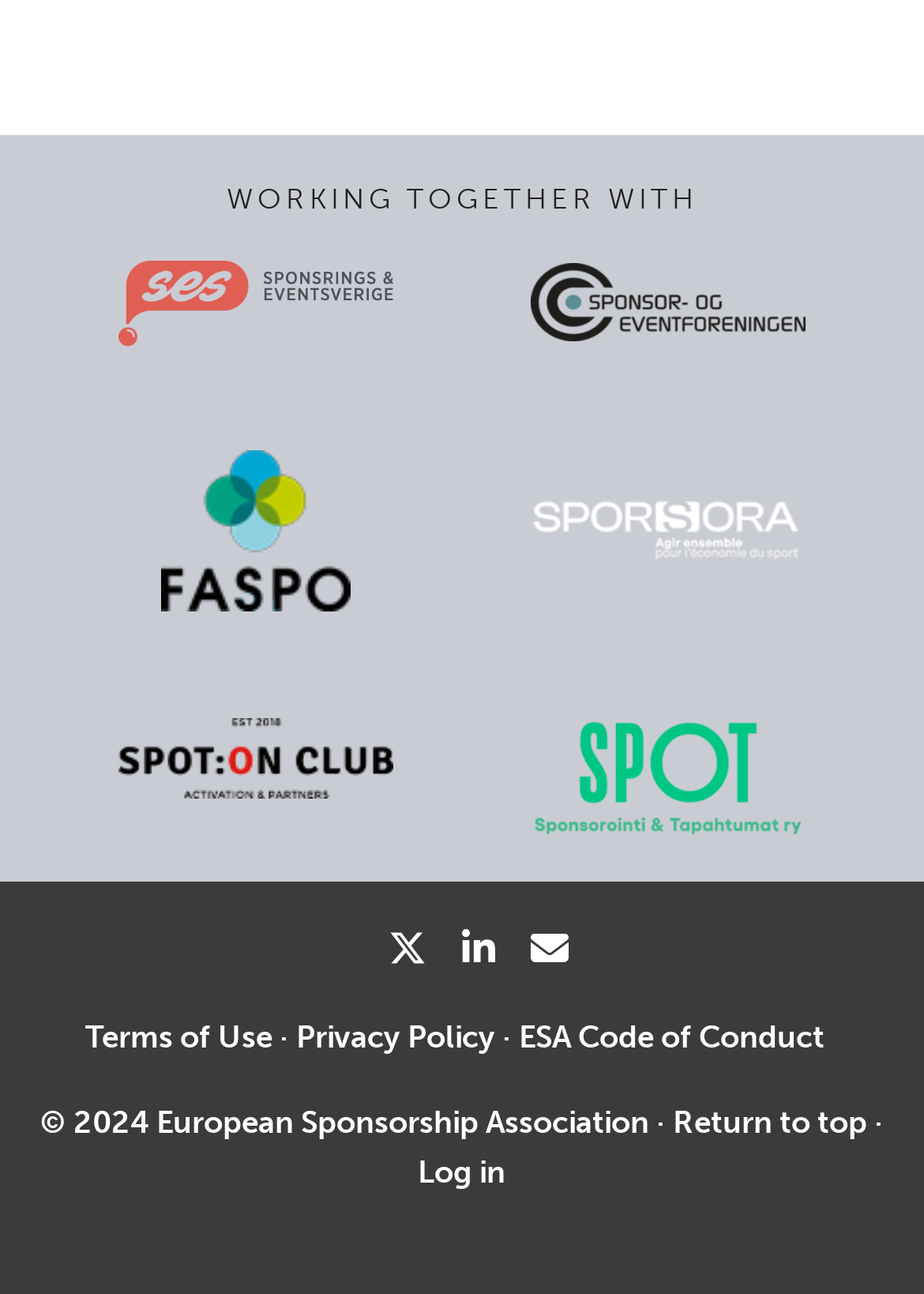Can you give a detailed response to the following question using the information from the image? What is the purpose of the links at the bottom of the webpage?

The links at the bottom of the webpage are related to terms and policies, including Terms of Use, Privacy Policy, and ESA Code of Conduct. These links are likely provided for users to access and understand the website's terms and policies.